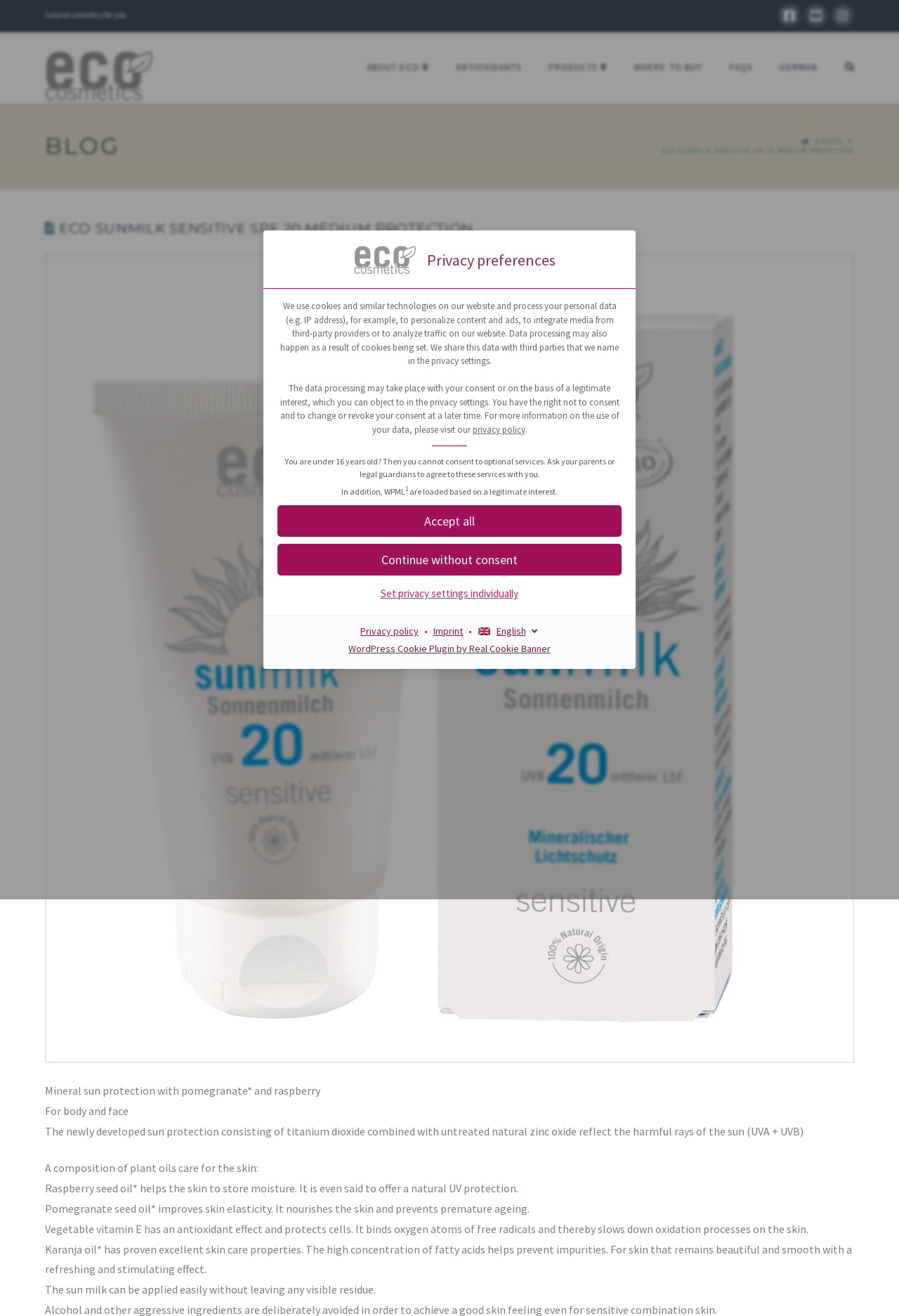Answer the following in one word or a short phrase: 
How many buttons are there in the privacy preferences dialog?

2